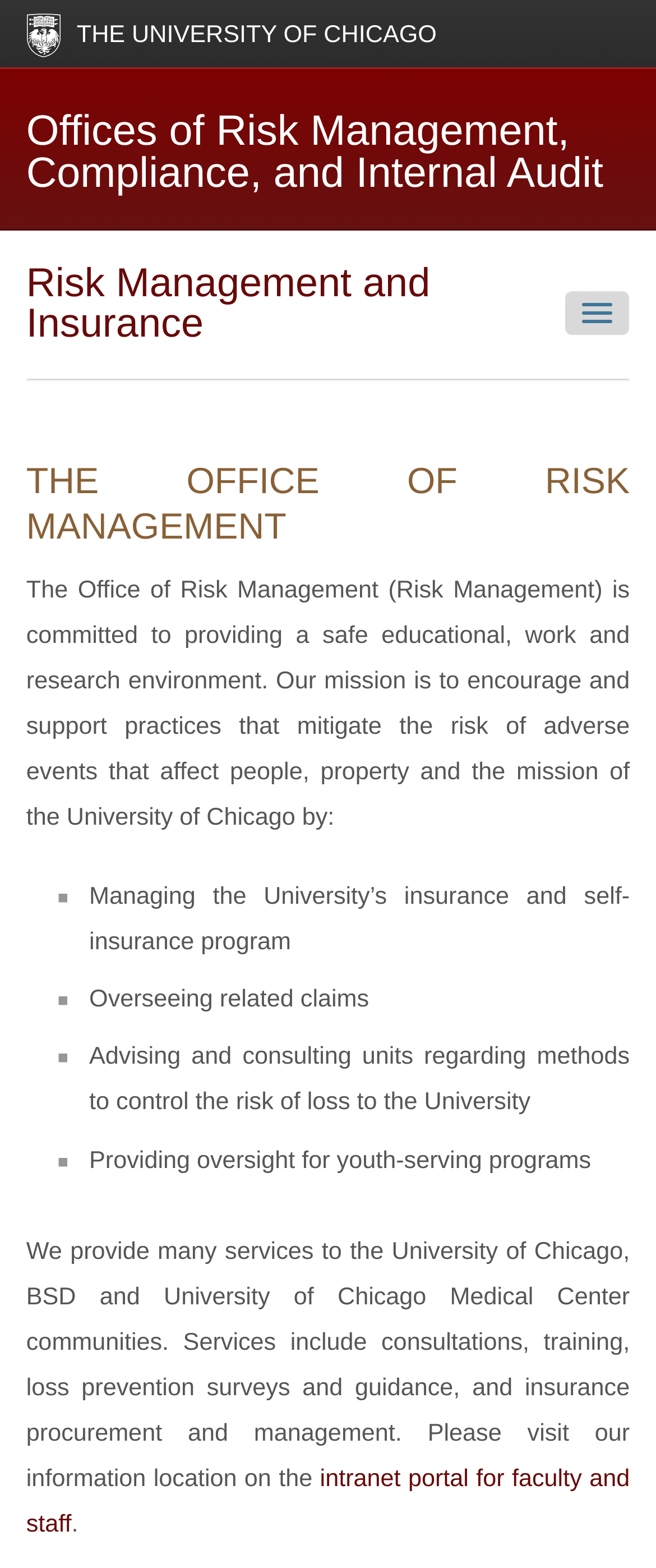Respond to the question below with a single word or phrase:
What services does the Office of Risk Management provide?

Consultations, training, loss prevention surveys